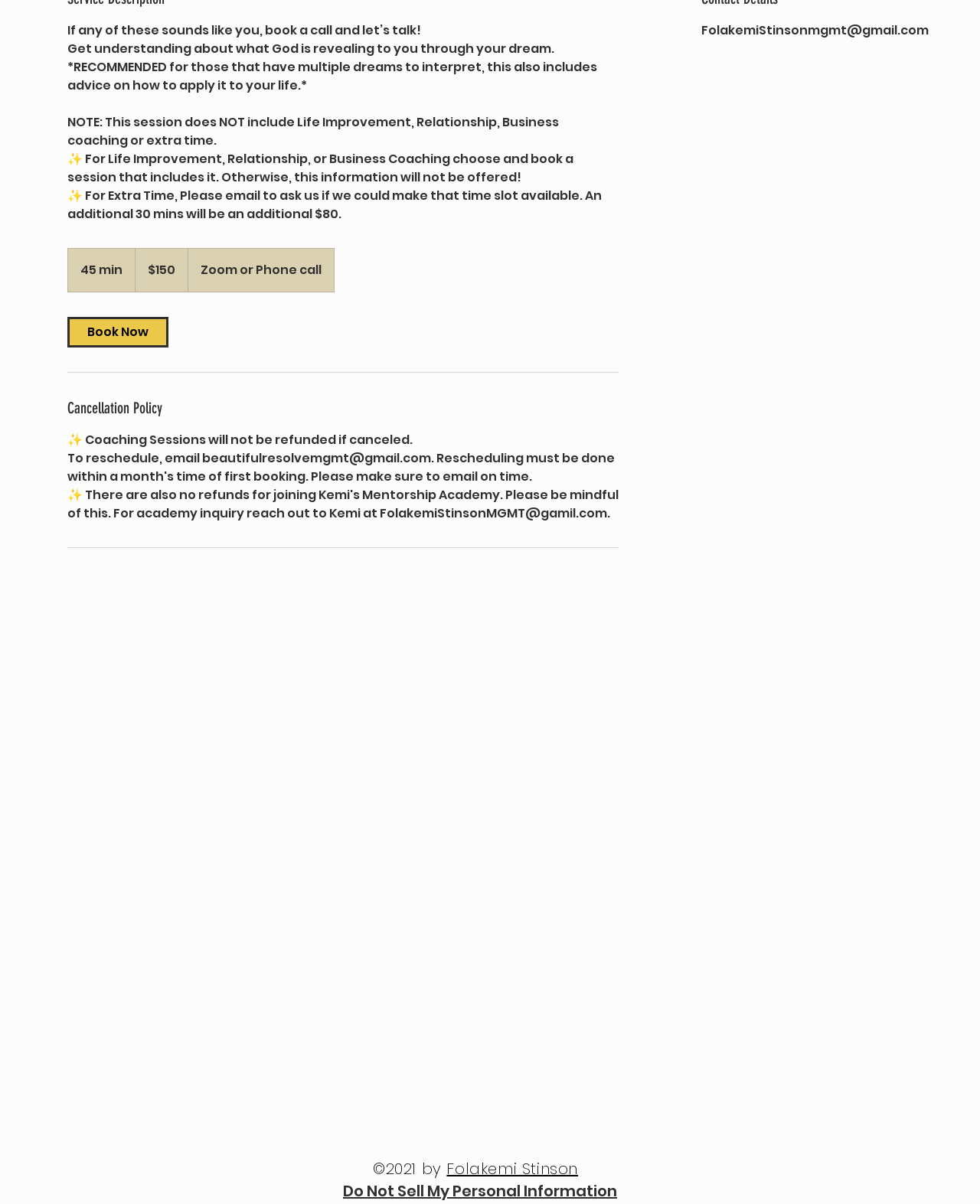Given the element description, predict the bounding box coordinates in the format (top-left x, top-left y, bottom-right x, bottom-right y), using floating point numbers between 0 and 1: Folakemi Stinson

[0.456, 0.962, 0.59, 0.98]